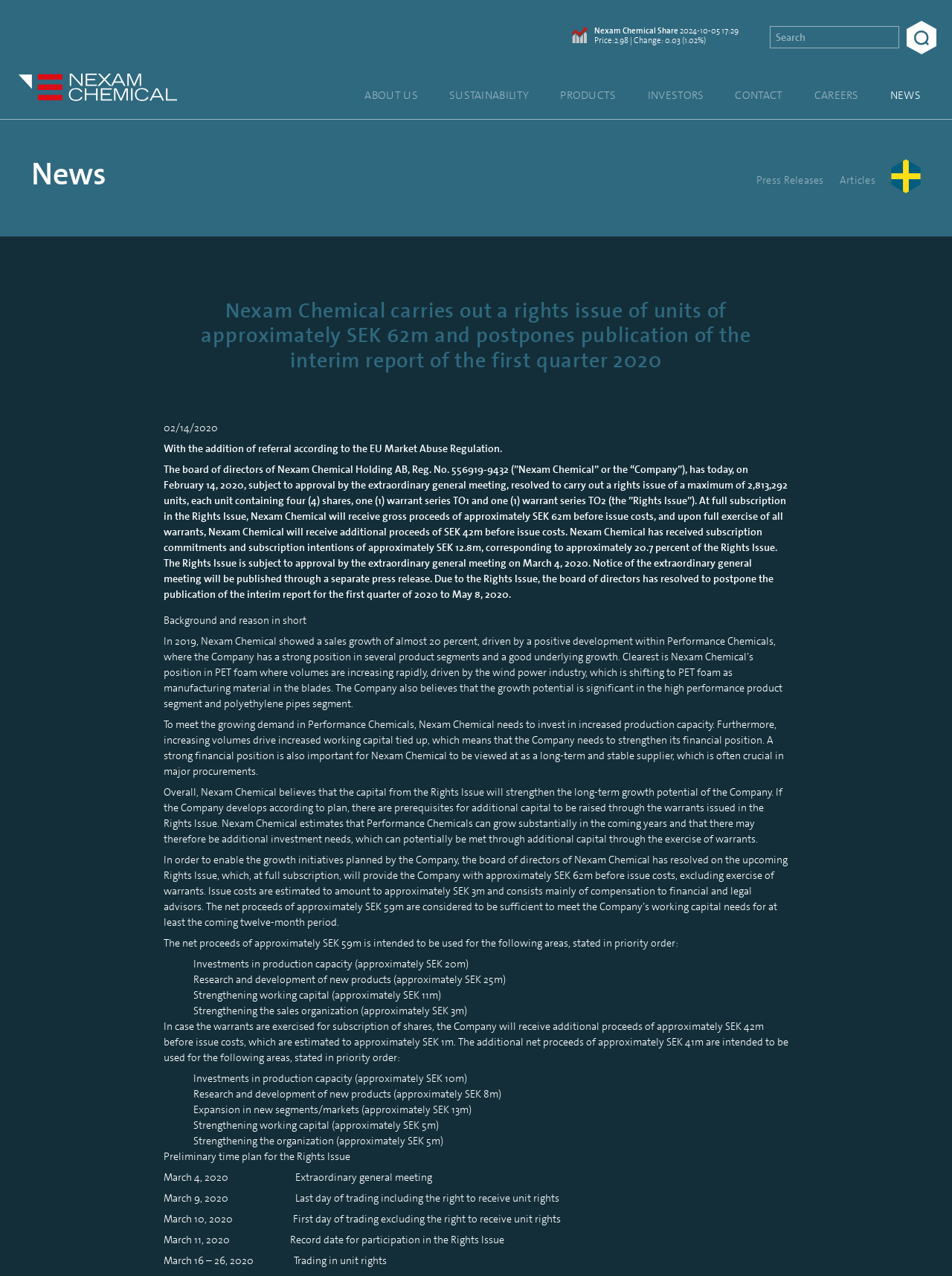What is the main product segment of Nexam Chemical?
Please provide a single word or phrase based on the screenshot.

Performance Chemicals